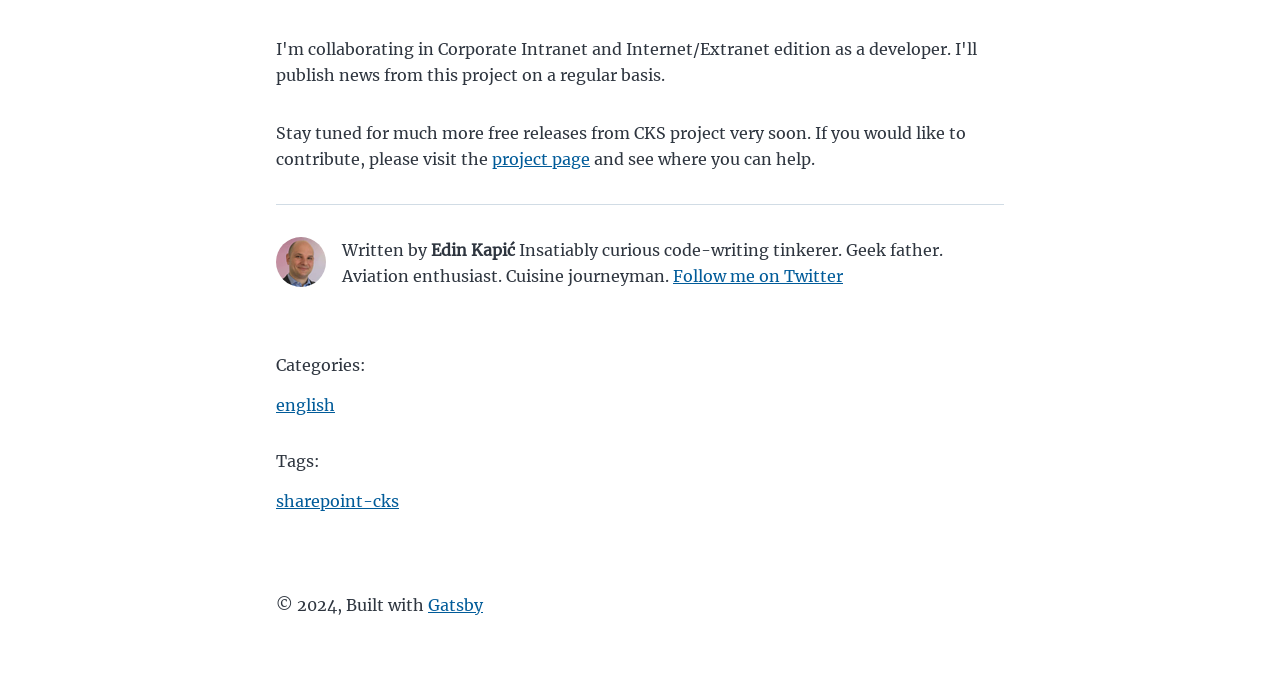Predict the bounding box for the UI component with the following description: "Follow me on Twitter".

[0.526, 0.39, 0.659, 0.42]